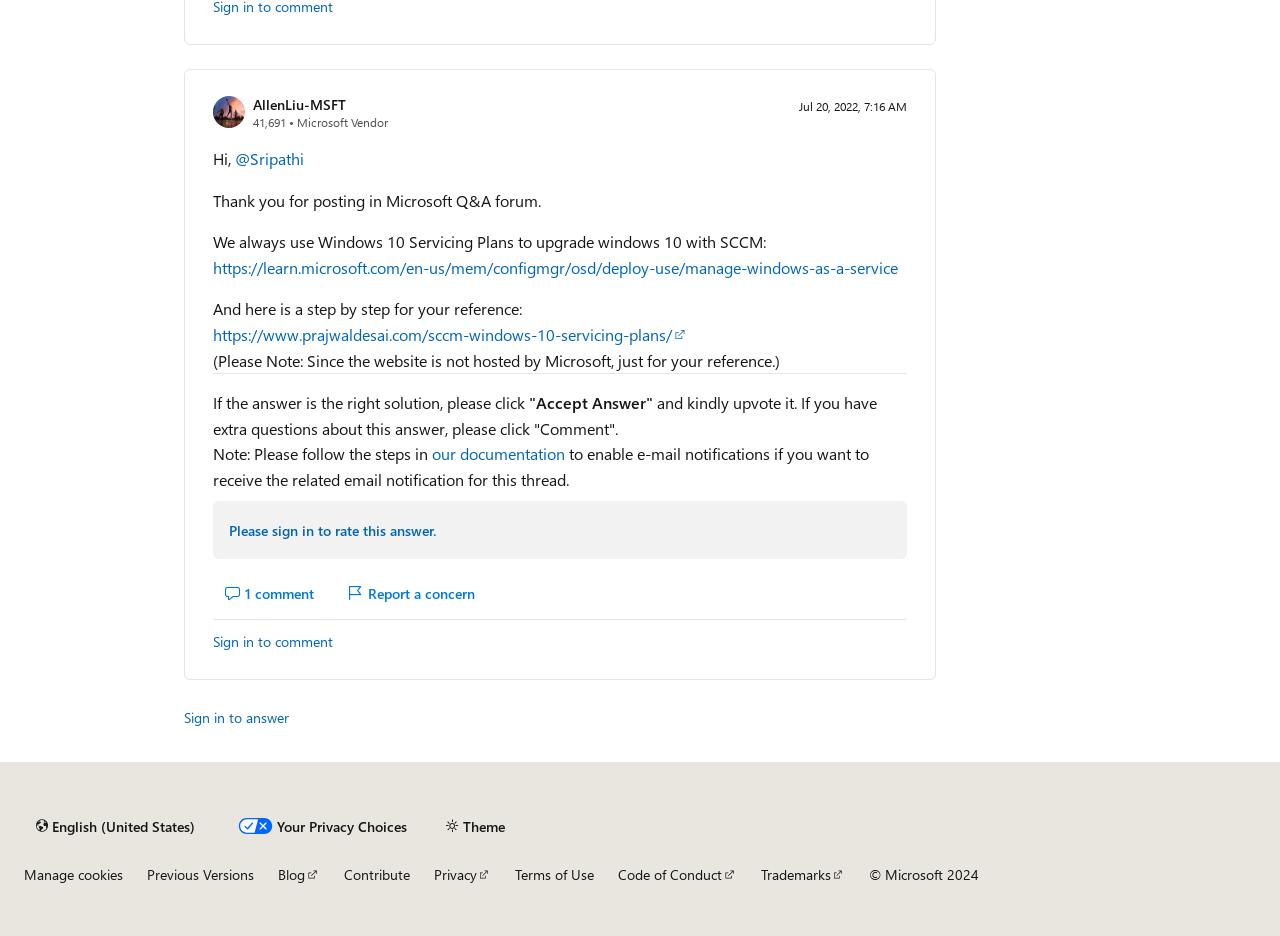Please determine the bounding box coordinates of the clickable area required to carry out the following instruction: "Click the button to show comments for this answer". The coordinates must be four float numbers between 0 and 1, represented as [left, top, right, bottom].

[0.166, 0.615, 0.256, 0.653]